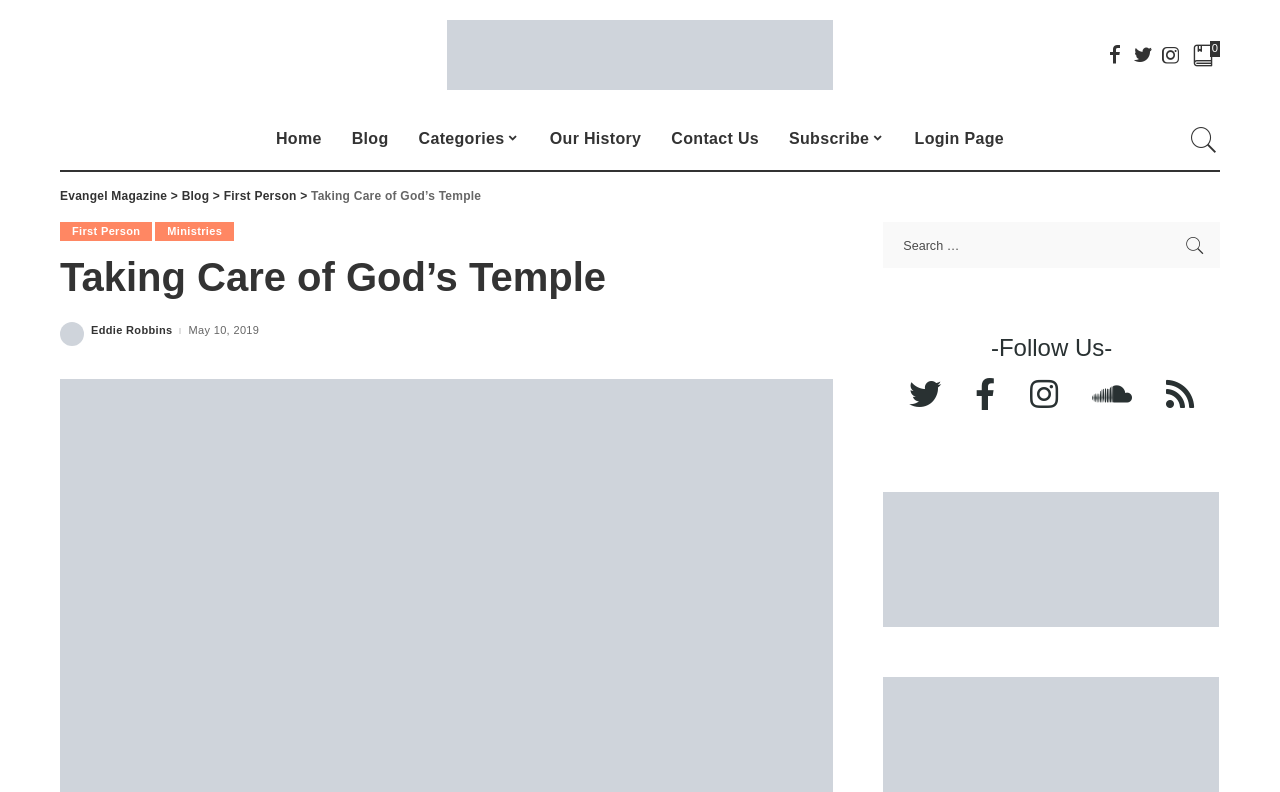What is the purpose of the search box?
Carefully analyze the image and provide a detailed answer to the question.

The search box is located at the top-right corner of the webpage, and it is accompanied by a 'Search' button, indicating that its purpose is to allow users to search for content within the website.